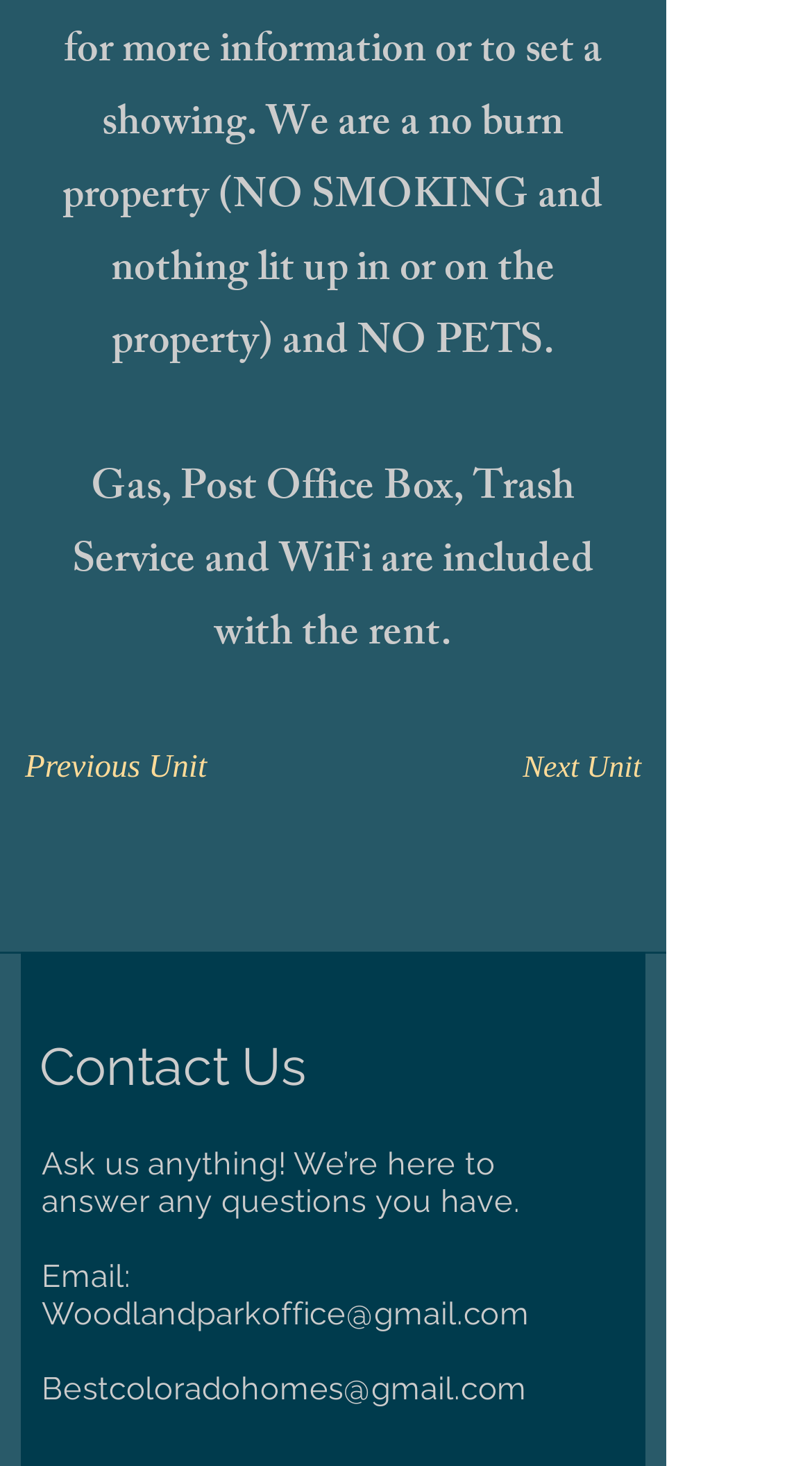Using the provided element description, identify the bounding box coordinates as (top-left x, top-left y, bottom-right x, bottom-right y). Ensure all values are between 0 and 1. Description: Next Unit

[0.569, 0.495, 0.79, 0.554]